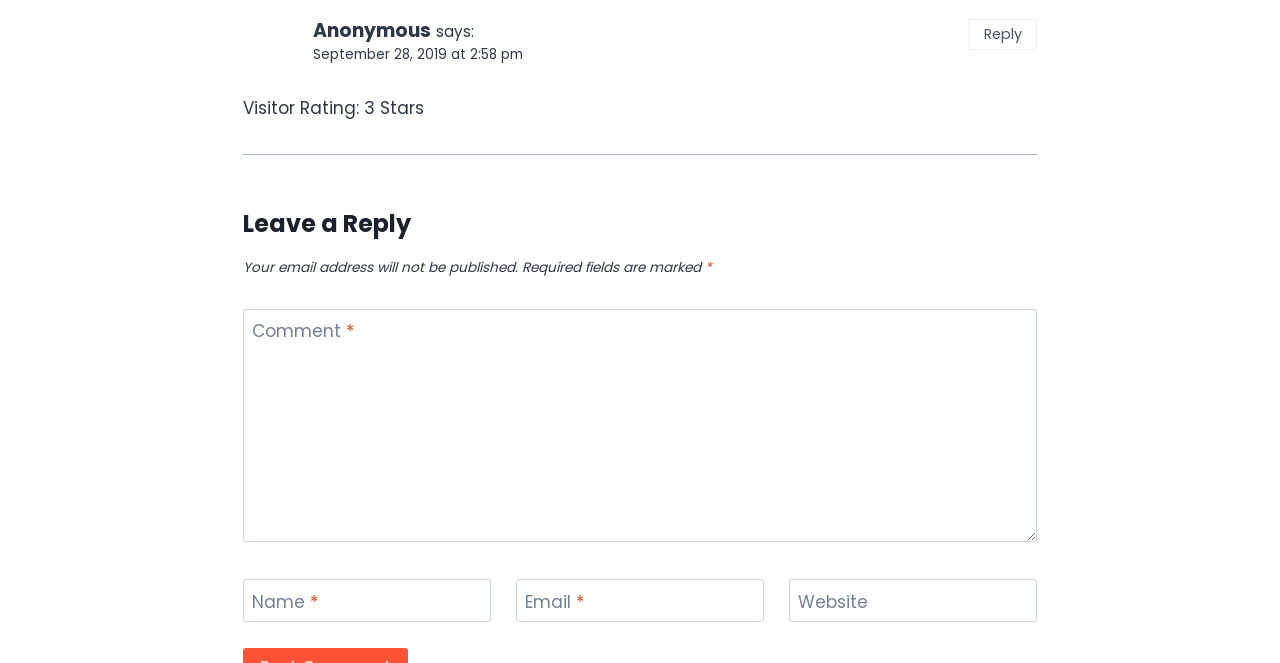Refer to the image and provide an in-depth answer to the question: 
Is the email field required?

The email field is required because it is marked with an asterisk (*) and the text 'Required fields are marked' is mentioned above it.